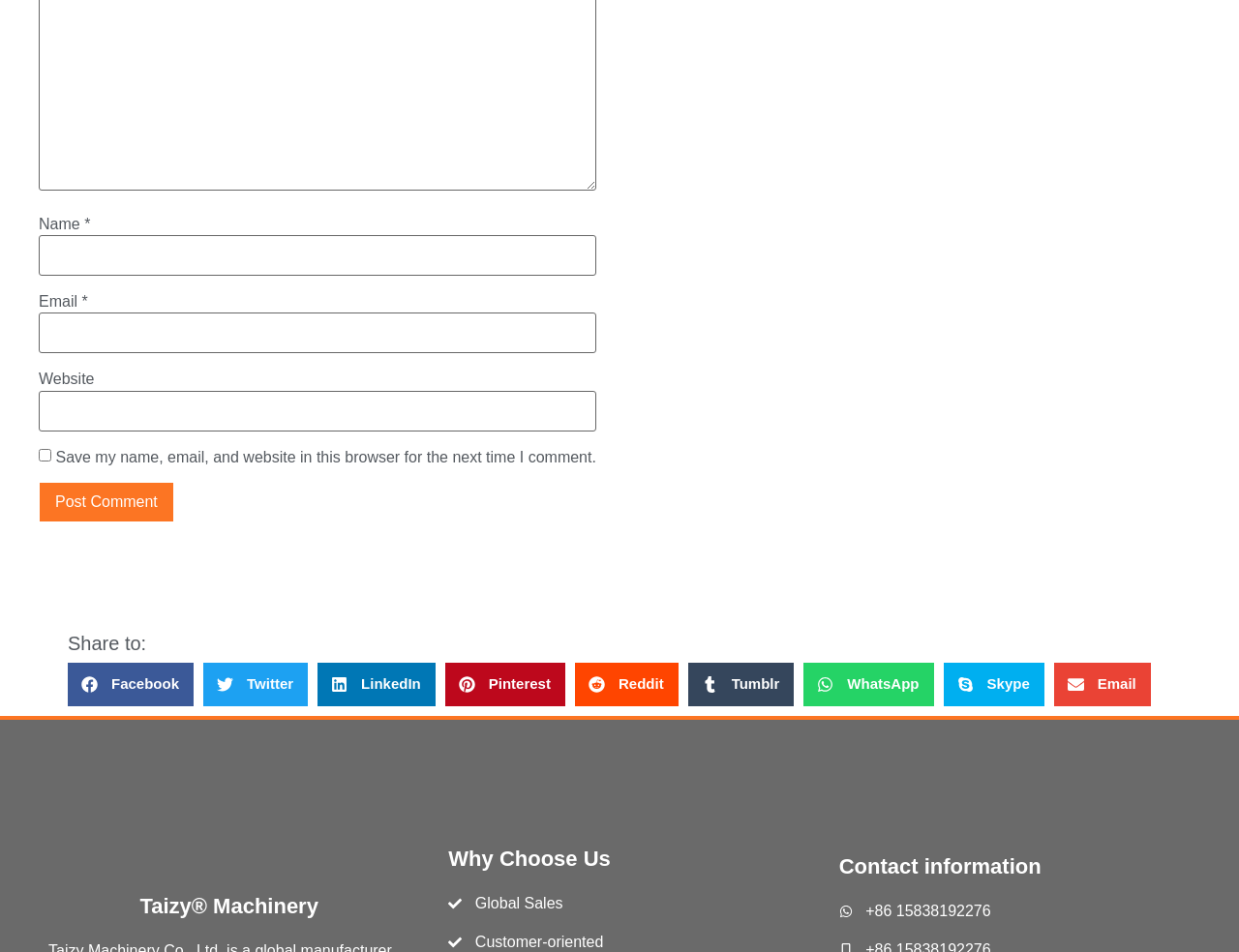Determine the bounding box coordinates for the area that needs to be clicked to fulfill this task: "Enter your name". The coordinates must be given as four float numbers between 0 and 1, i.e., [left, top, right, bottom].

[0.031, 0.247, 0.481, 0.289]